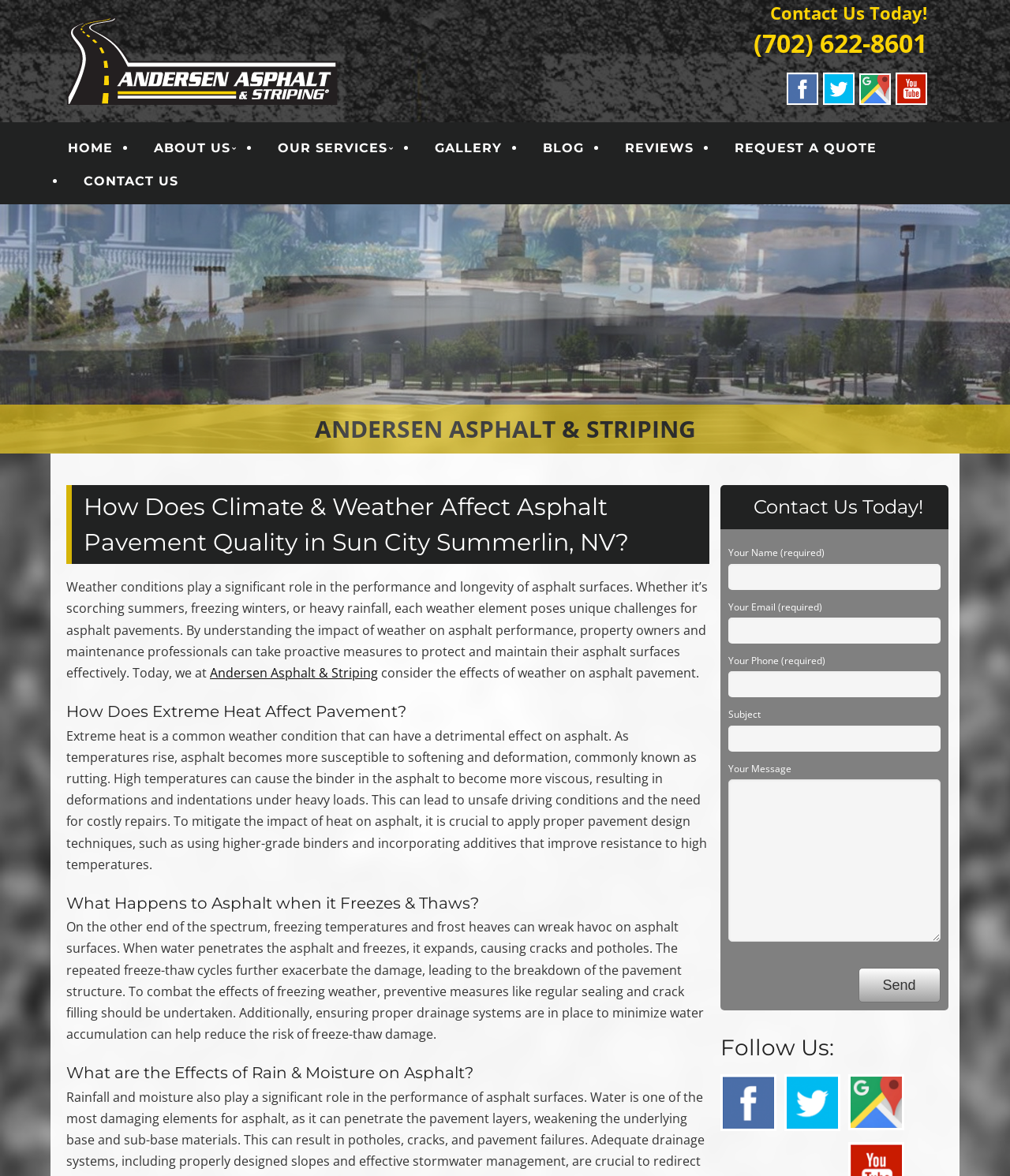Locate and extract the headline of this webpage.

ANDERSEN ASPHALT & STRIPING